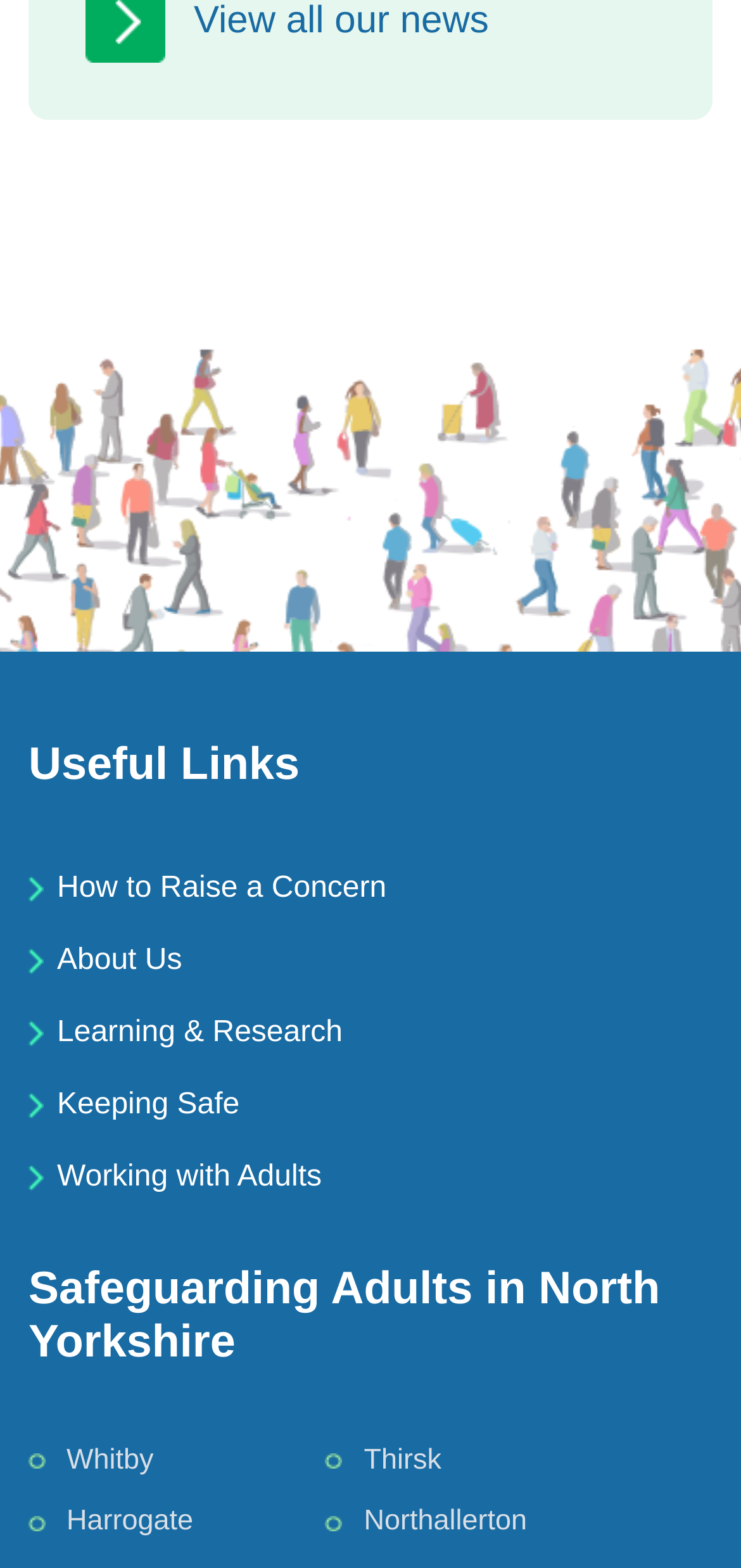What is the location mentioned below 'Safeguarding Adults in North Yorkshire'?
Give a one-word or short phrase answer based on the image.

Whitby